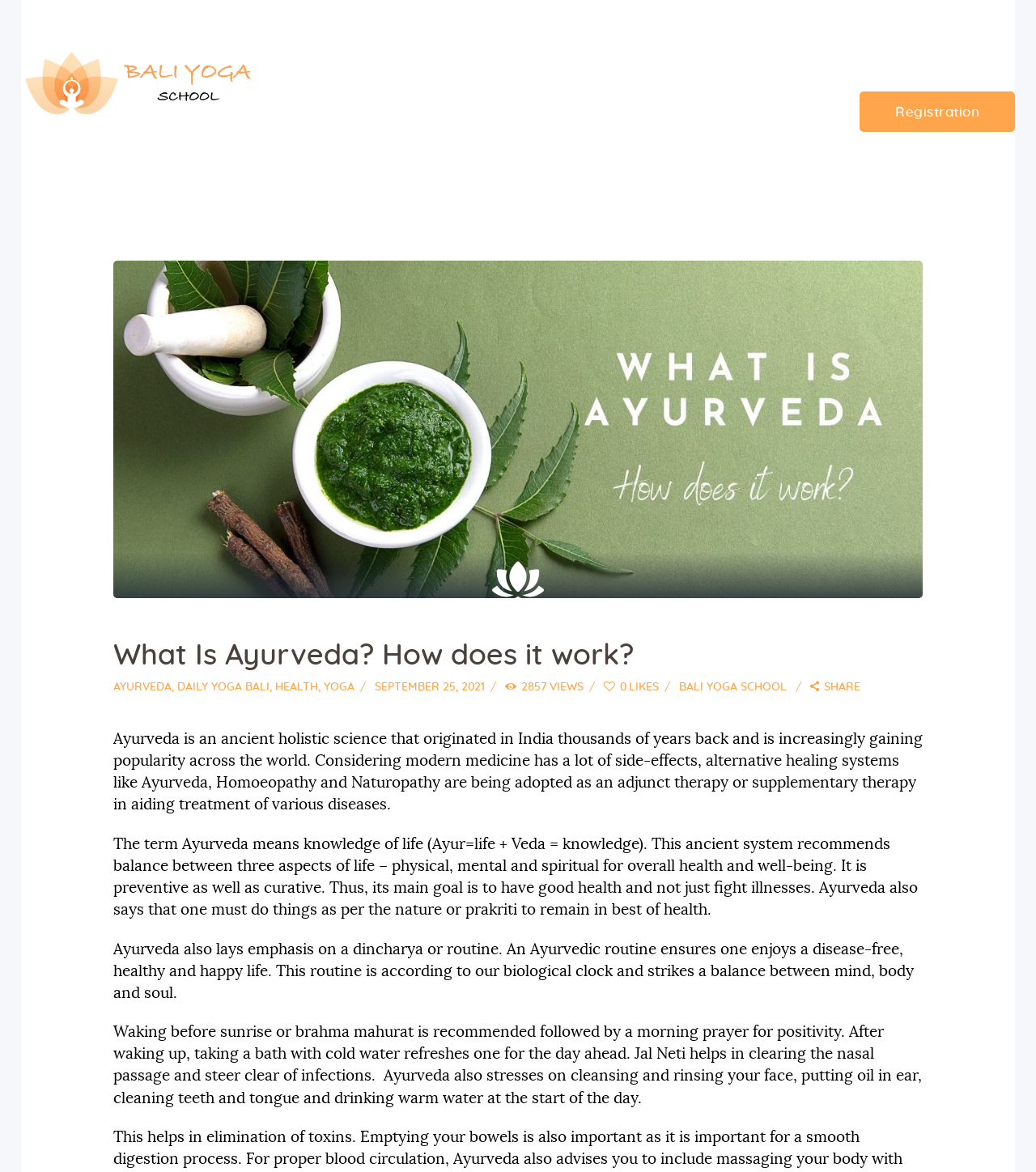What is the name of the school mentioned on this webpage?
Please provide an in-depth and detailed response to the question.

The webpage mentions 'Bali Yoga School' in the link 'BALI YOGA SCHOOL /', indicating that it is the name of the school associated with the content on this webpage.